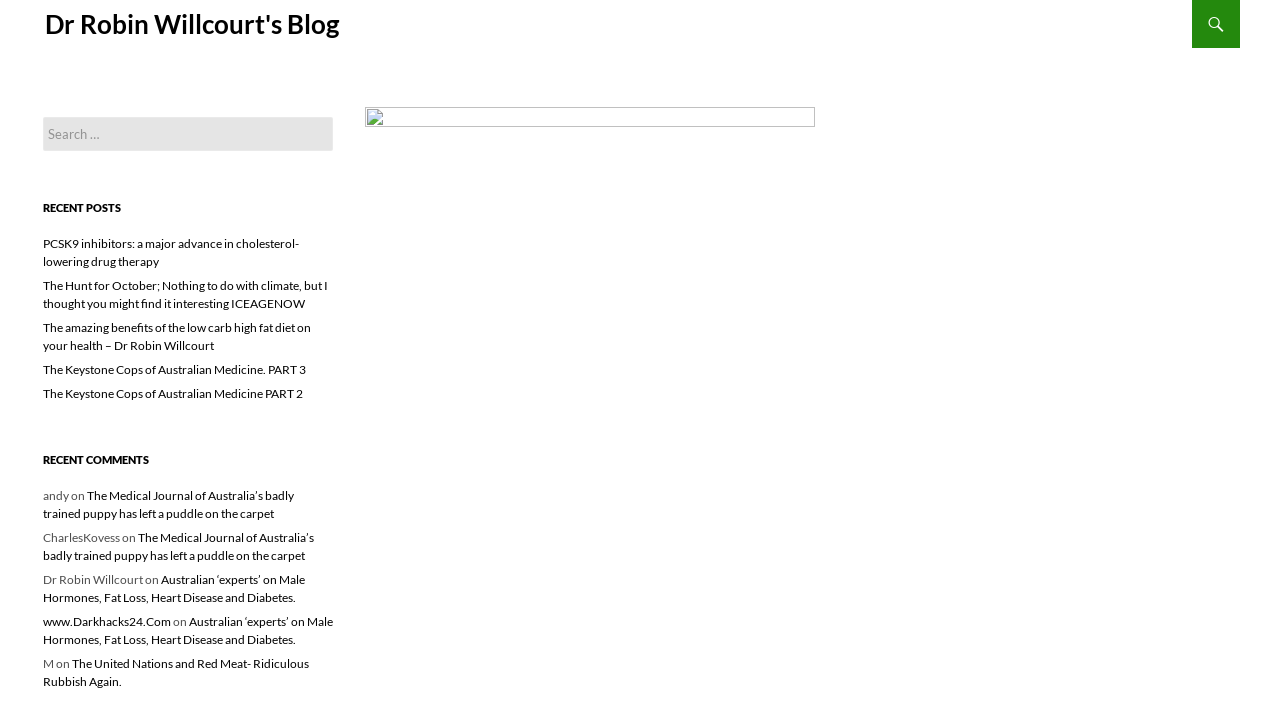Show me the bounding box coordinates of the clickable region to achieve the task as per the instruction: "Read the recent post about PCSK9 inhibitors".

[0.033, 0.332, 0.233, 0.379]